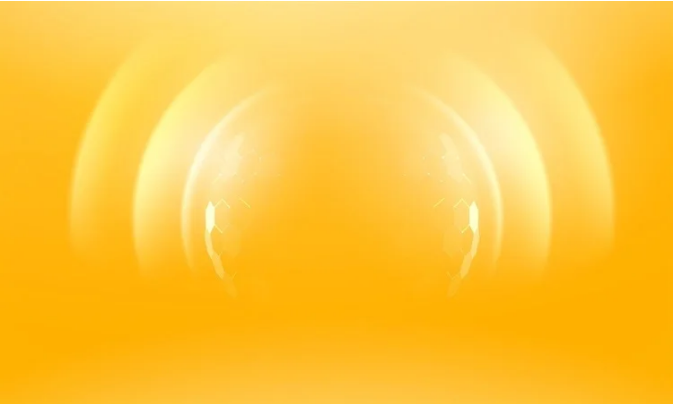Using the elements shown in the image, answer the question comprehensively: What is the topic of the accompanying article?

The caption provides context that the image is related to an article discussing the role of glass coatings in radiation protection, highlighting innovation and modern applications in various industries.